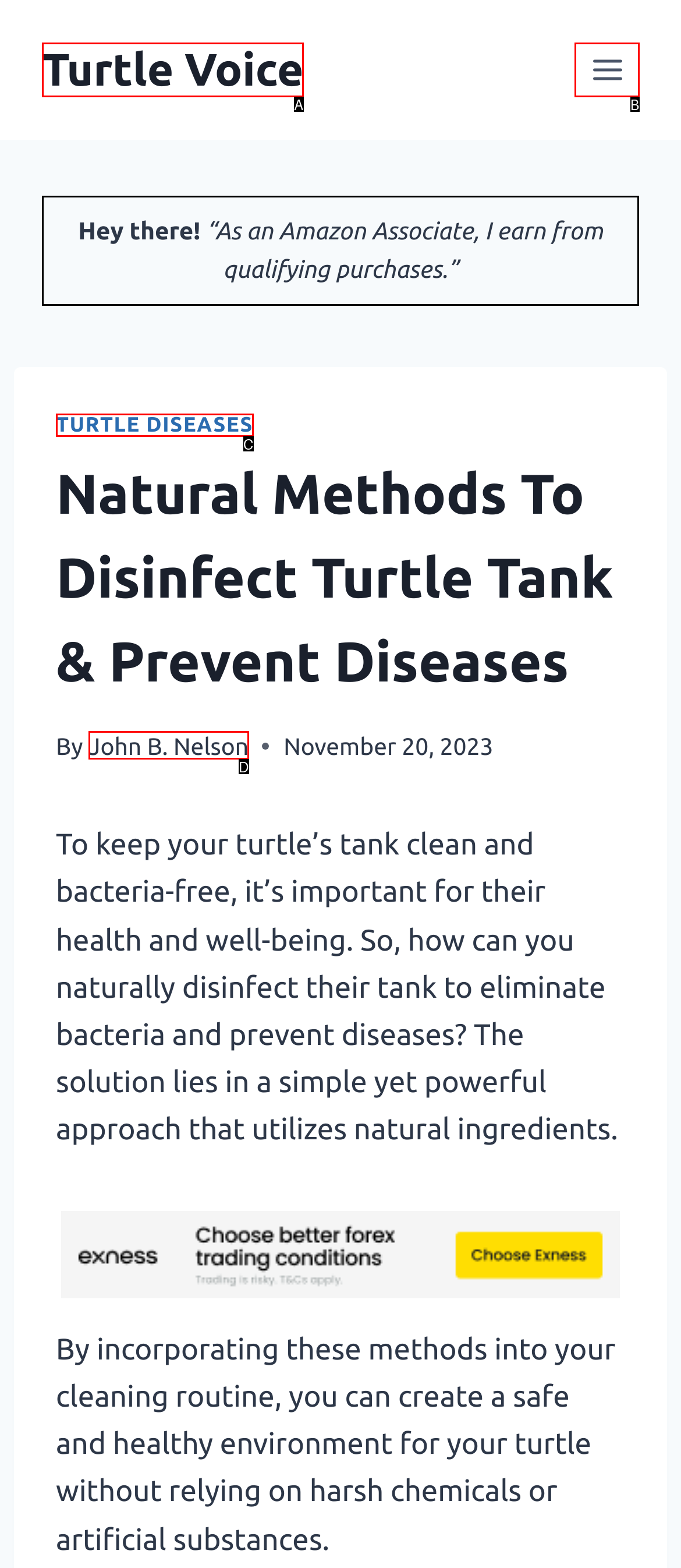Match the description: Turtle Voice to one of the options shown. Reply with the letter of the best match.

A